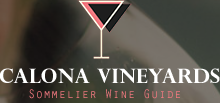Illustrate the image with a detailed caption.

The image features the logo of Calana Vineyards, prominently displaying a stylish cocktail glass icon above the text "CALANA VINEYARDS." Beneath the main brand name, the tagline "Sommelier Wine Guide" is elegantly presented, emphasizing the vineyard's expertise in wine. The design combines sophistication with a modern flair, reflecting the vineyard's commitment to enhancing the wine experience for enthusiasts and connoisseurs alike. The overall aesthetic is inviting and professional, perfect for a resource focused on wine selection and pairings.